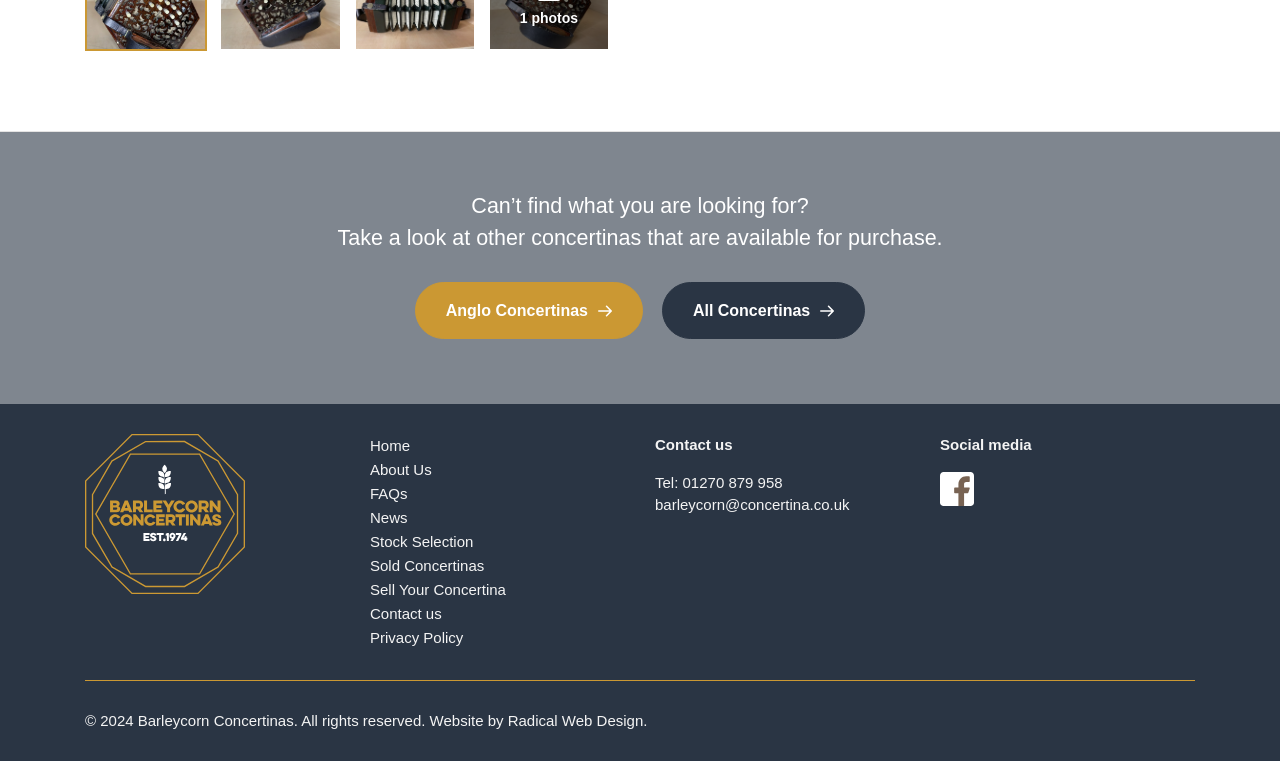What social media platform is linked?
Refer to the image and respond with a one-word or short-phrase answer.

Facebook